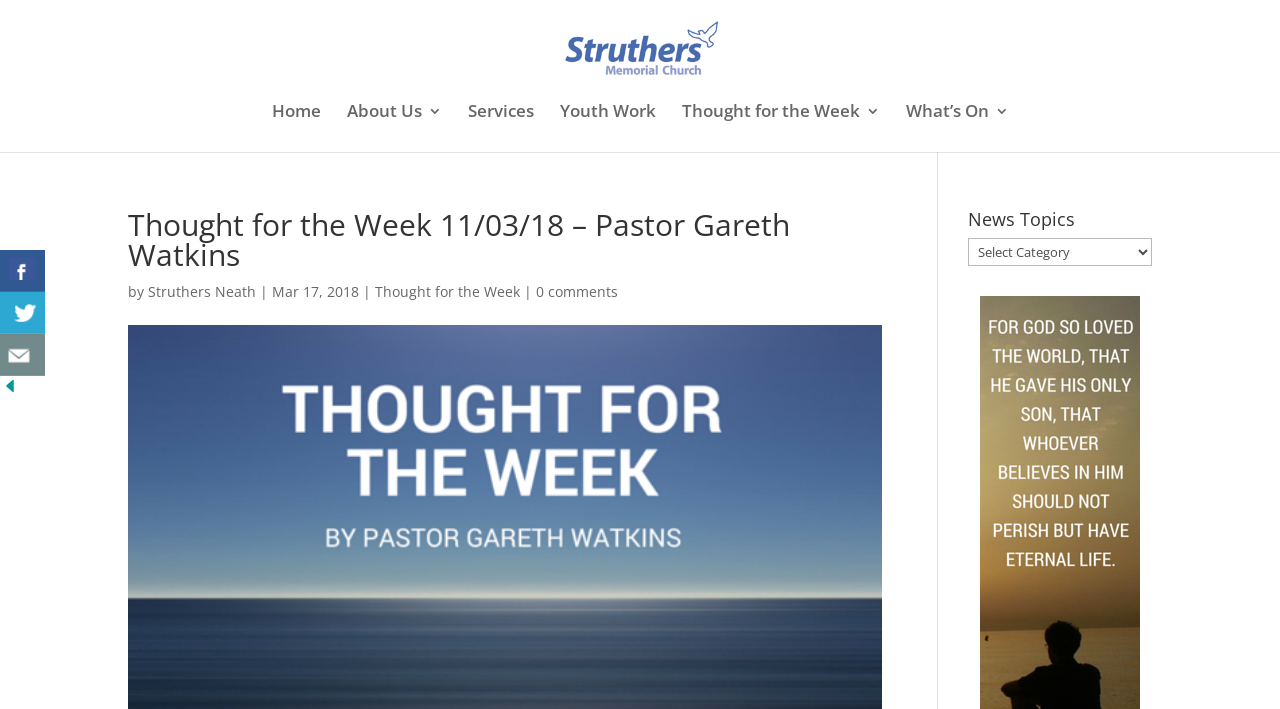What is the date of the Thought for the Week article?
Use the information from the image to give a detailed answer to the question.

I found the date 'Mar 17, 2018' next to the author's name 'Pastor Gareth Watkins' in the article heading.